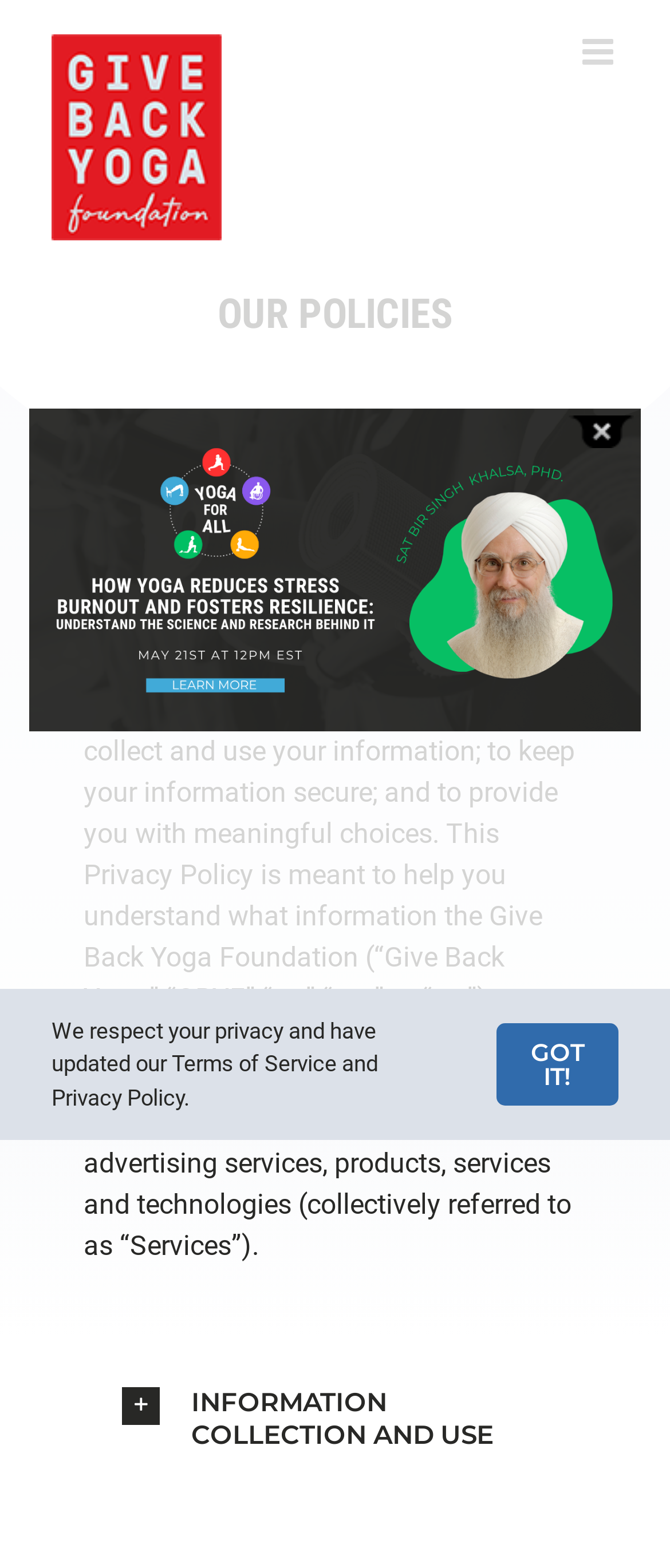Please provide a brief answer to the question using only one word or phrase: 
What is the name of the organization?

Give Back Yoga Foundation